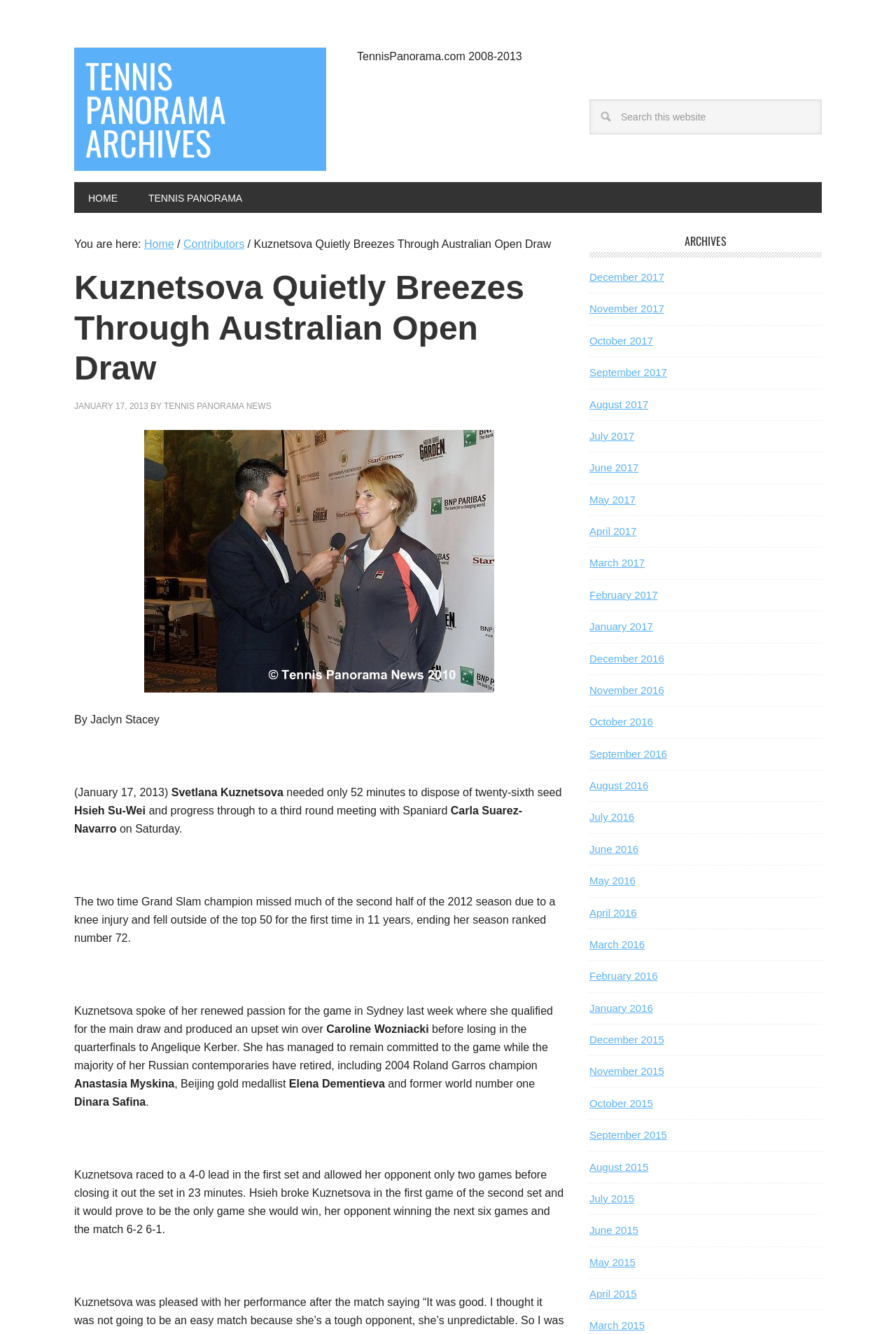Could you find the bounding box coordinates of the clickable area to complete this instruction: "Go to Home page"?

[0.083, 0.136, 0.147, 0.16]